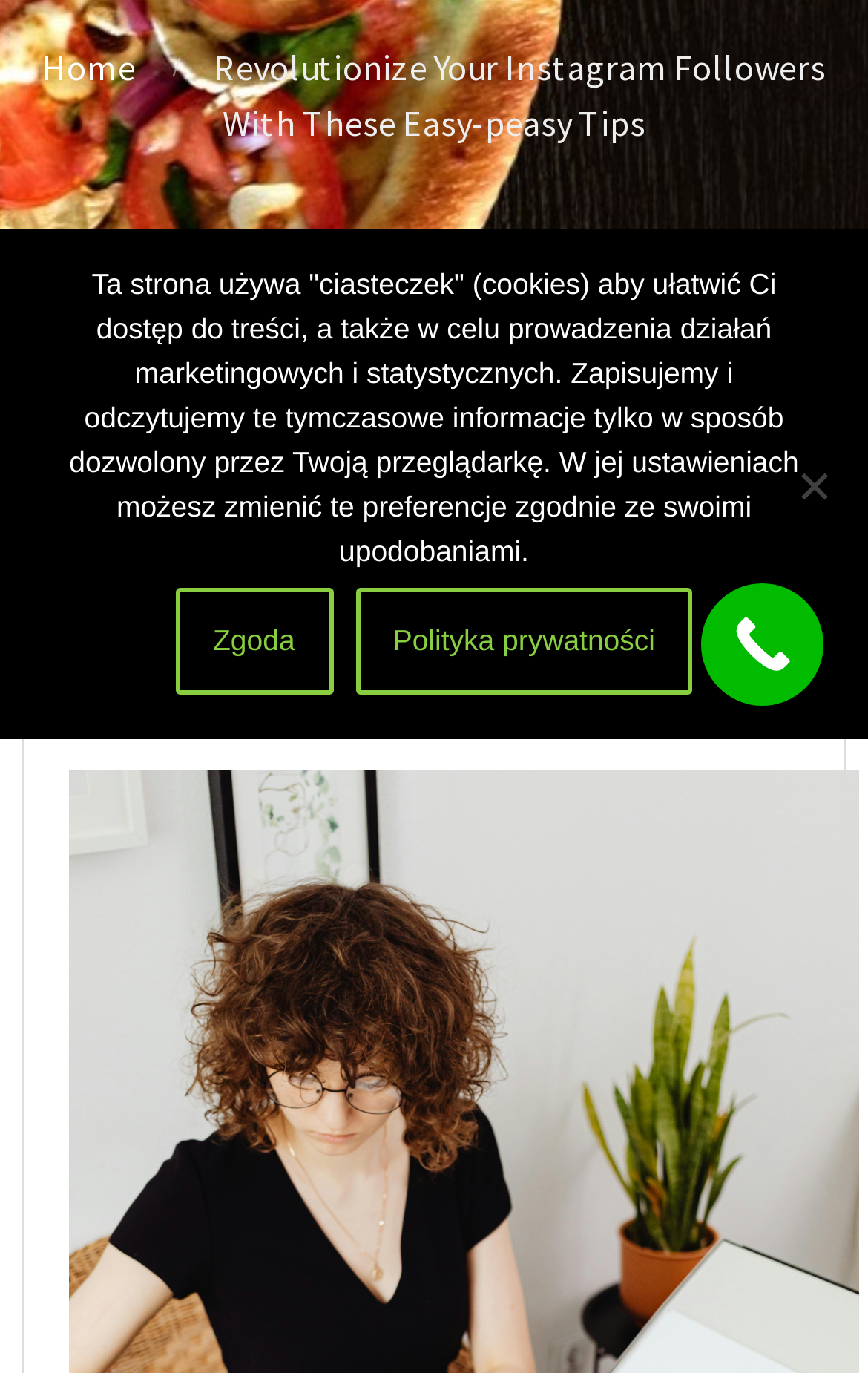Provide the bounding box coordinates of the UI element that matches the description: "fallondhx02295".

[0.305, 0.408, 0.579, 0.437]